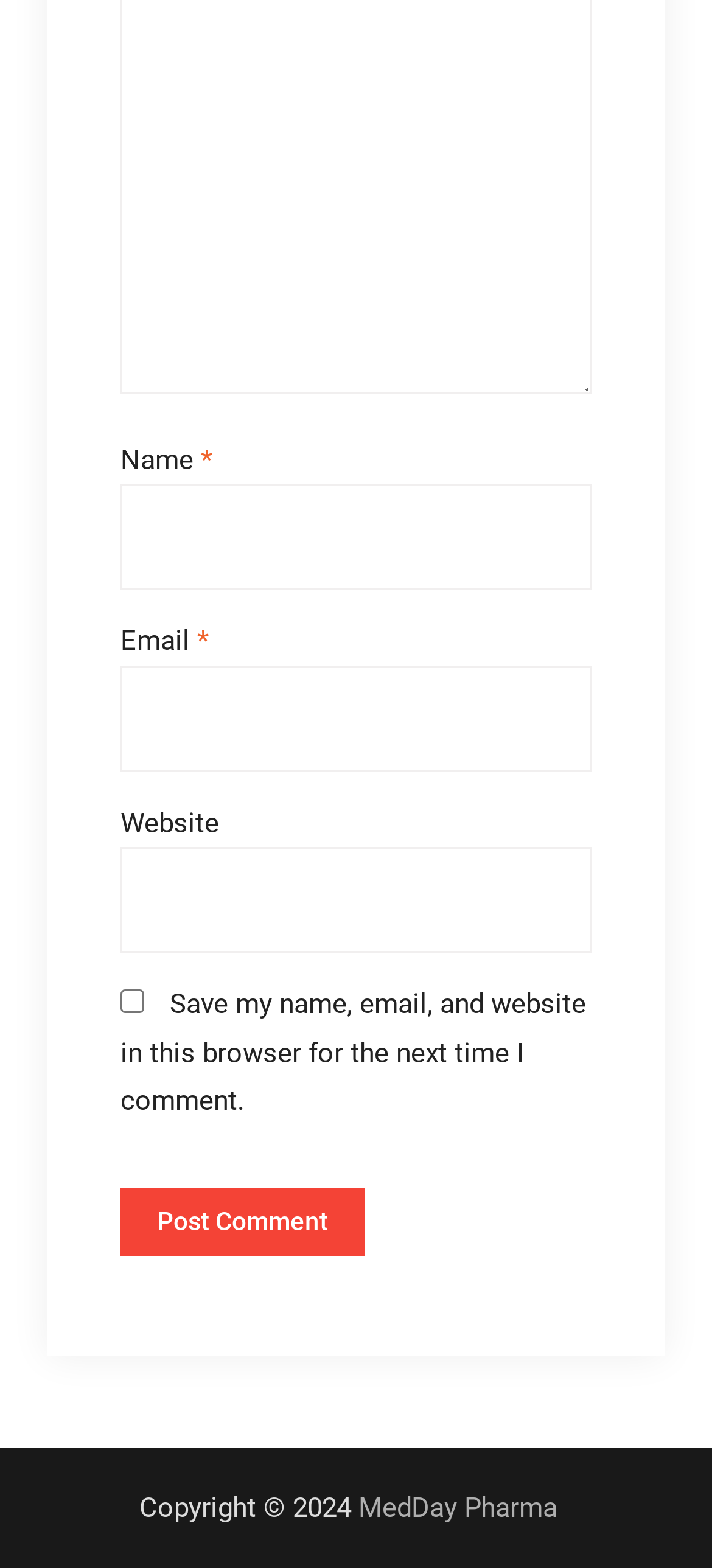Give a one-word or one-phrase response to the question:
What is the text of the copyright notice?

Copyright © 2024